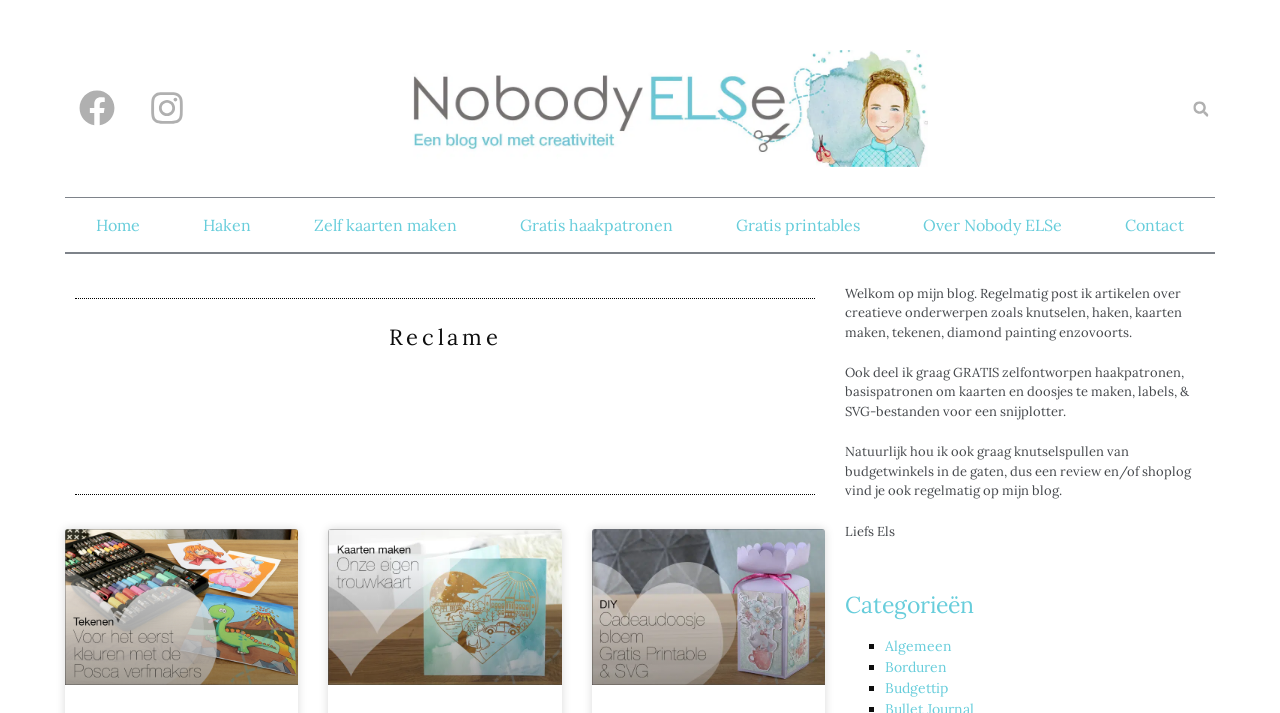What is the category of the blog post 'Borduren'?
Look at the image and answer the question with a single word or phrase.

Borduren